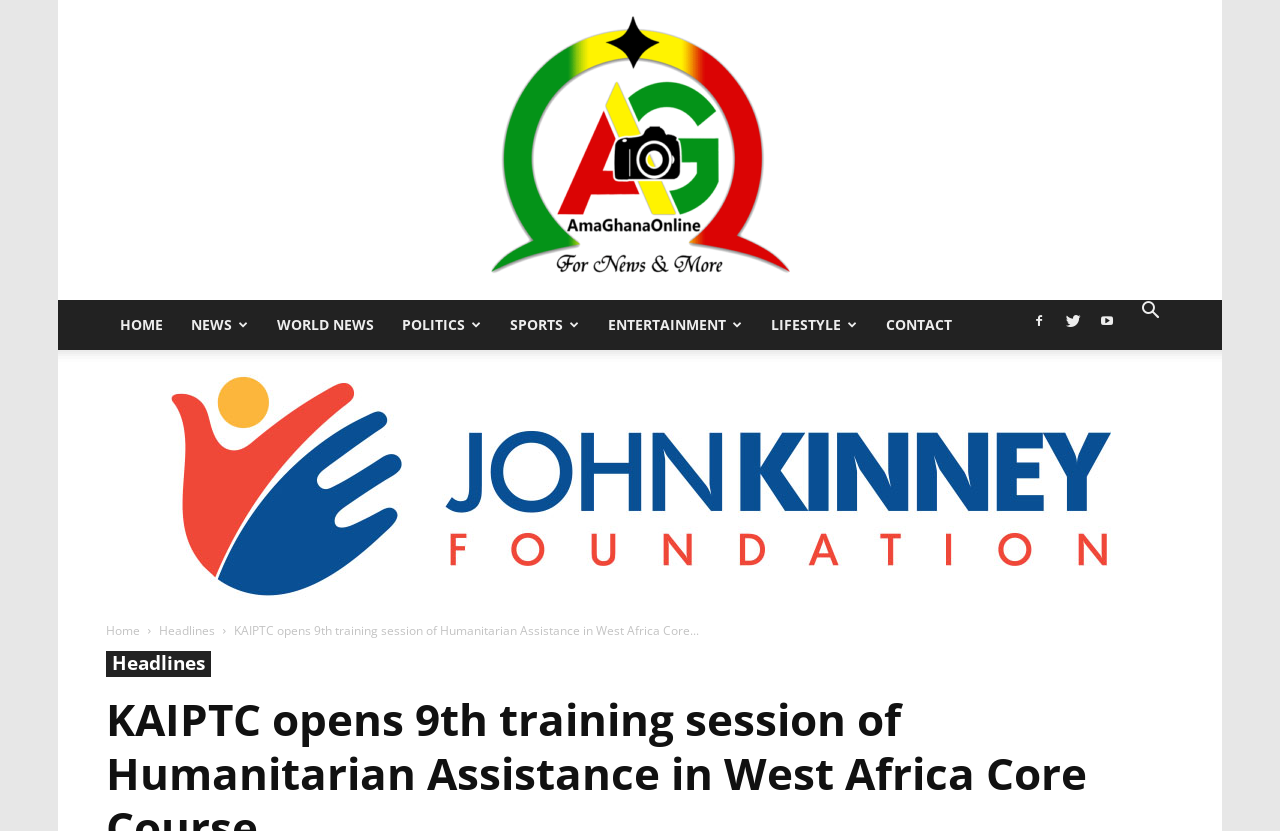How many social media links are there in the top right corner?
Using the picture, provide a one-word or short phrase answer.

3